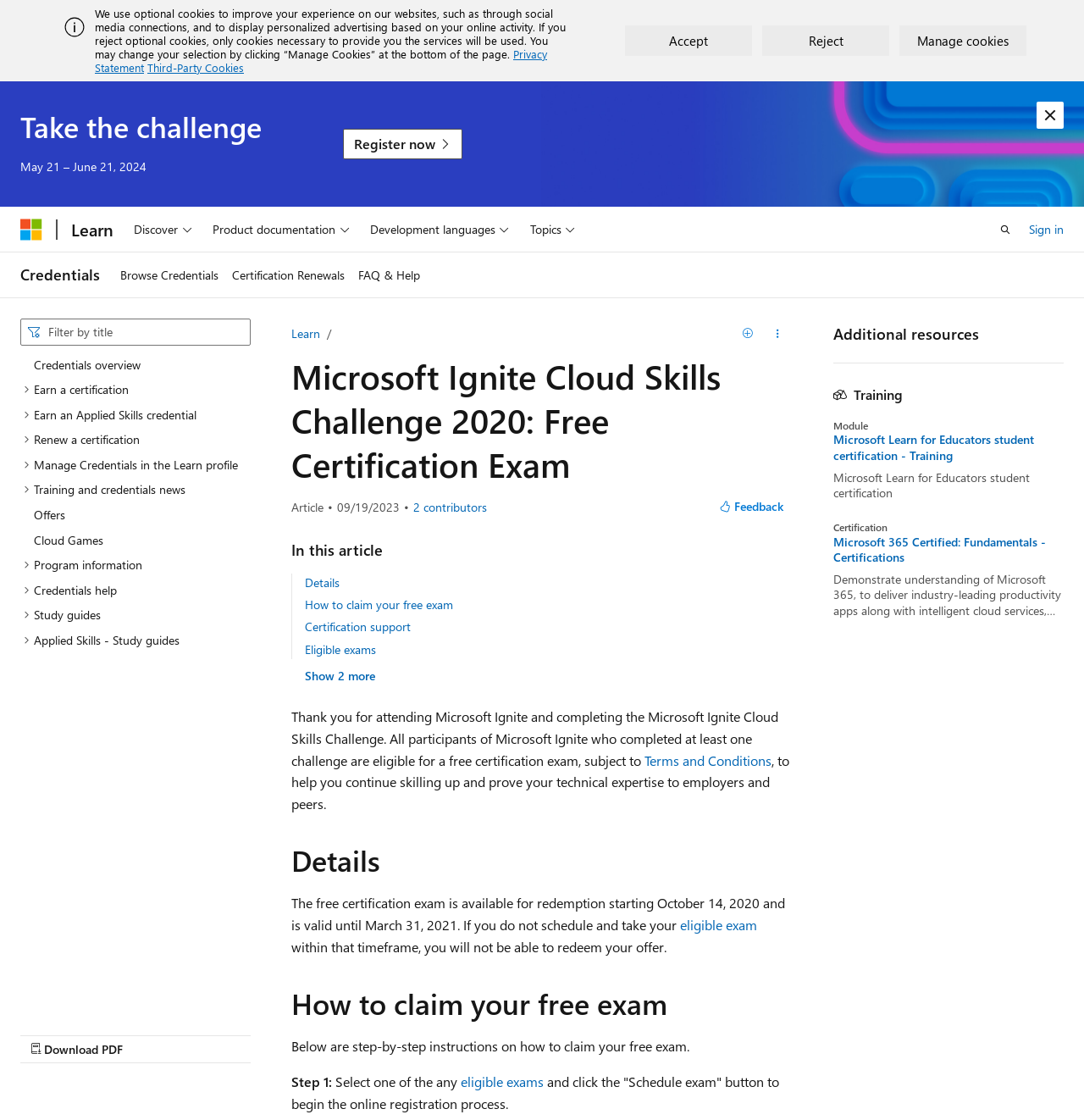Please identify the bounding box coordinates of where to click in order to follow the instruction: "Register now".

[0.316, 0.115, 0.427, 0.142]